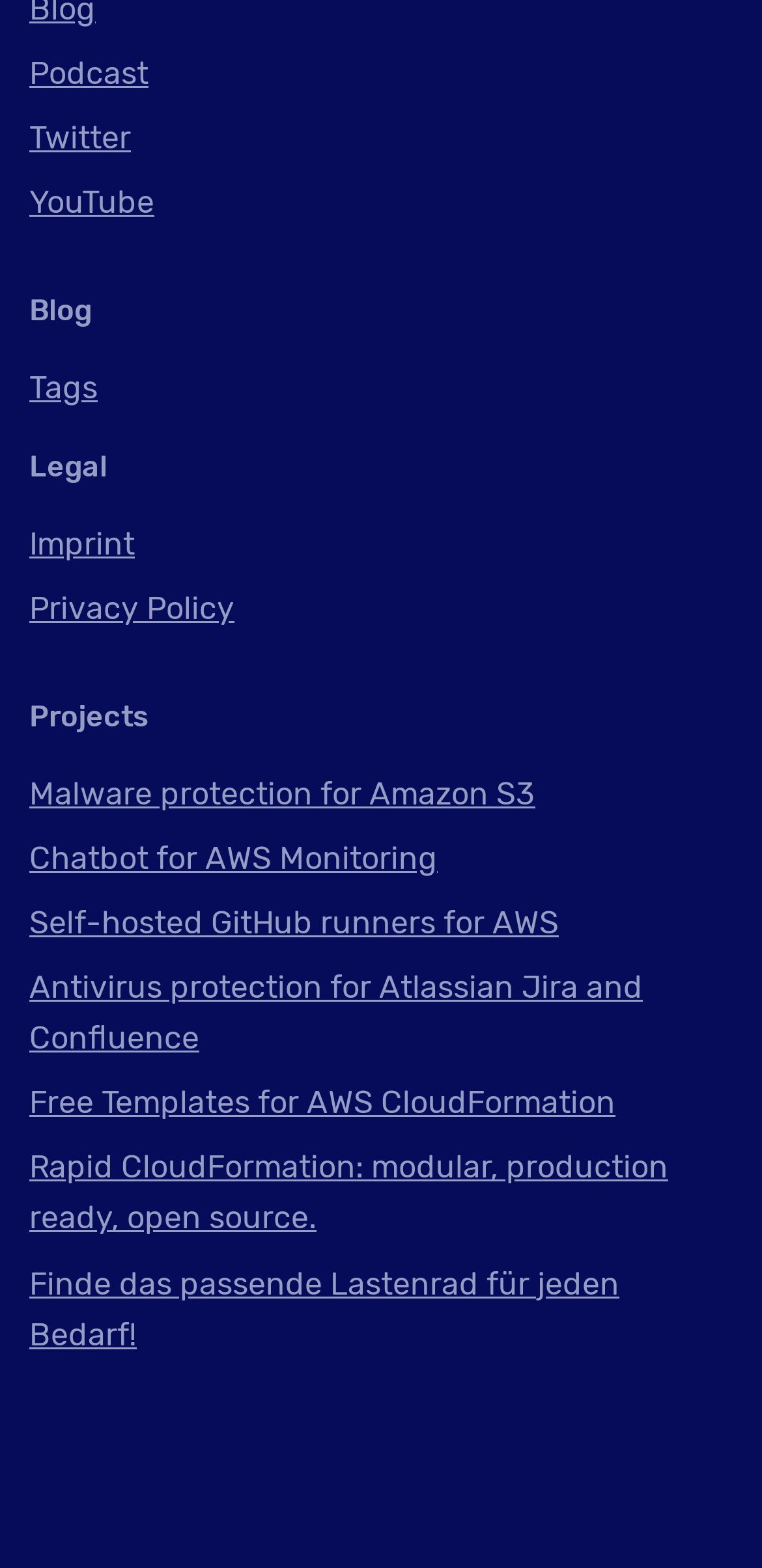Indicate the bounding box coordinates of the element that needs to be clicked to satisfy the following instruction: "Learn about malware protection for Amazon S3". The coordinates should be four float numbers between 0 and 1, i.e., [left, top, right, bottom].

[0.038, 0.494, 0.703, 0.518]